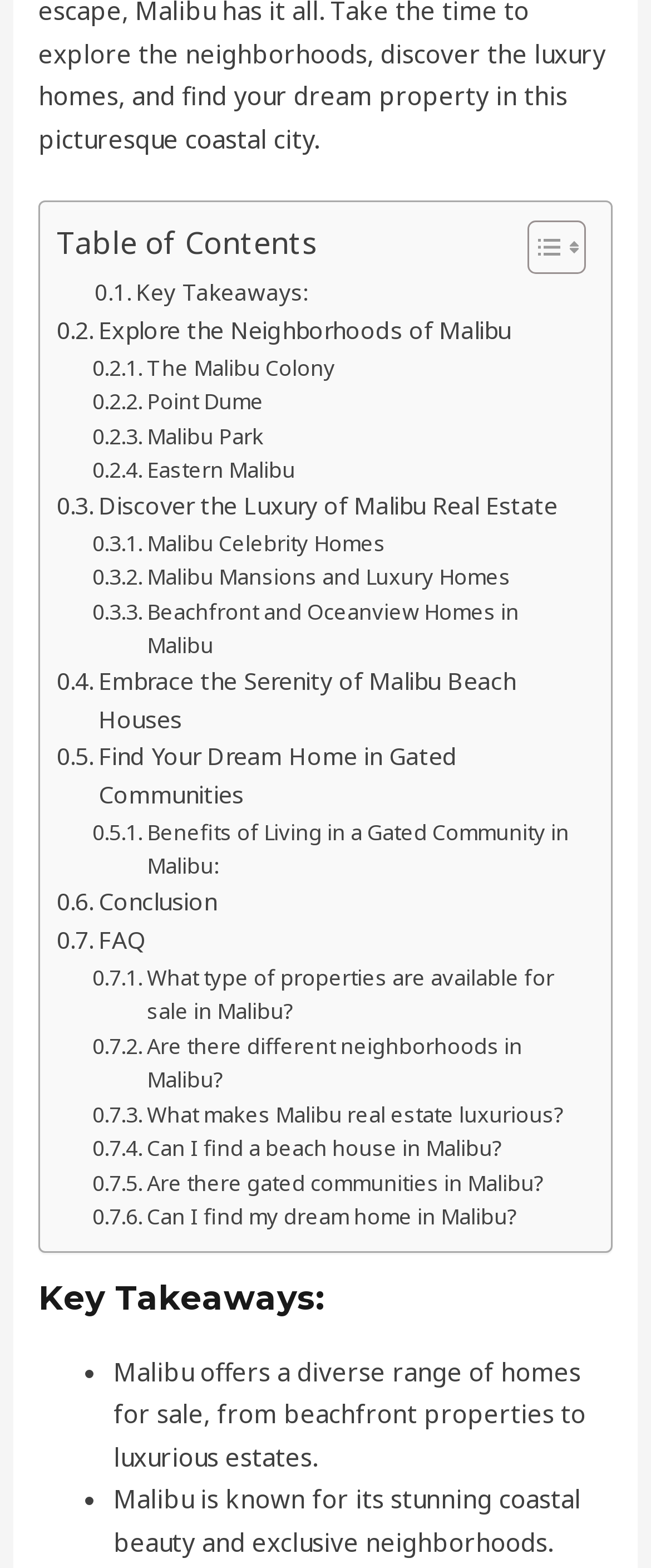Identify the bounding box coordinates of the element that should be clicked to fulfill this task: "Discover the Luxury of Malibu Real Estate". The coordinates should be provided as four float numbers between 0 and 1, i.e., [left, top, right, bottom].

[0.087, 0.311, 0.856, 0.335]